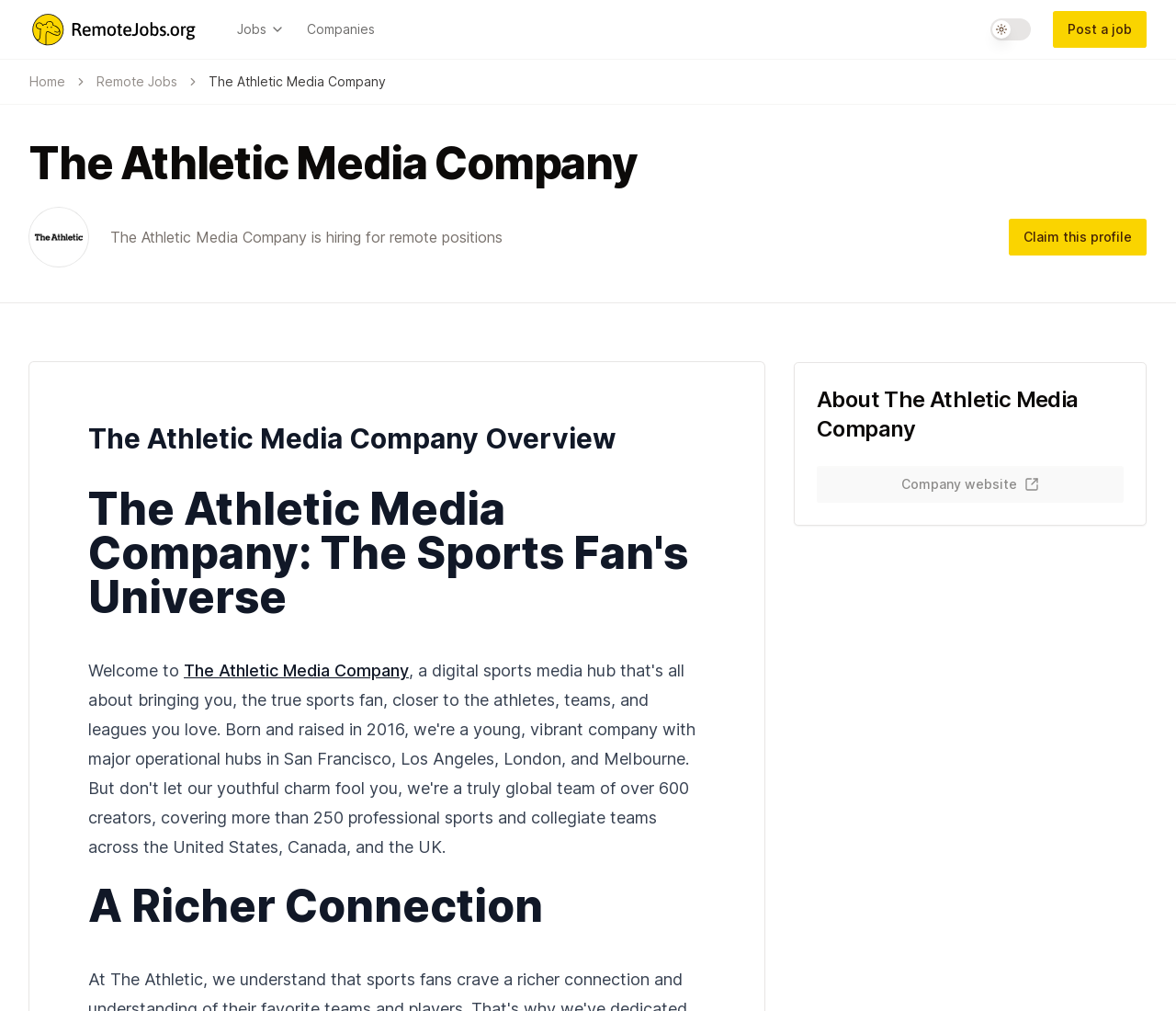Locate the bounding box coordinates of the clickable region to complete the following instruction: "Toggle the theme switch."

[0.842, 0.018, 0.877, 0.04]